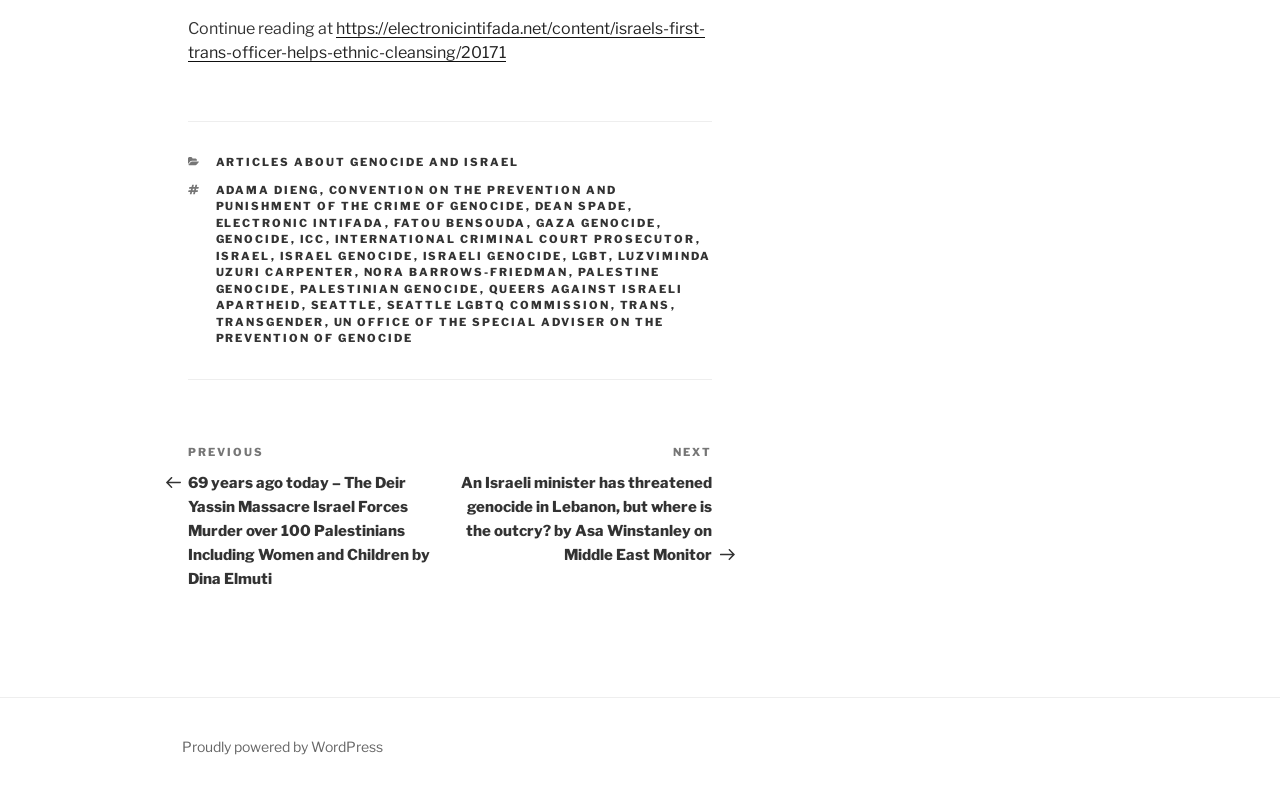Please provide a brief answer to the question using only one word or phrase: 
How many navigation links are there?

2